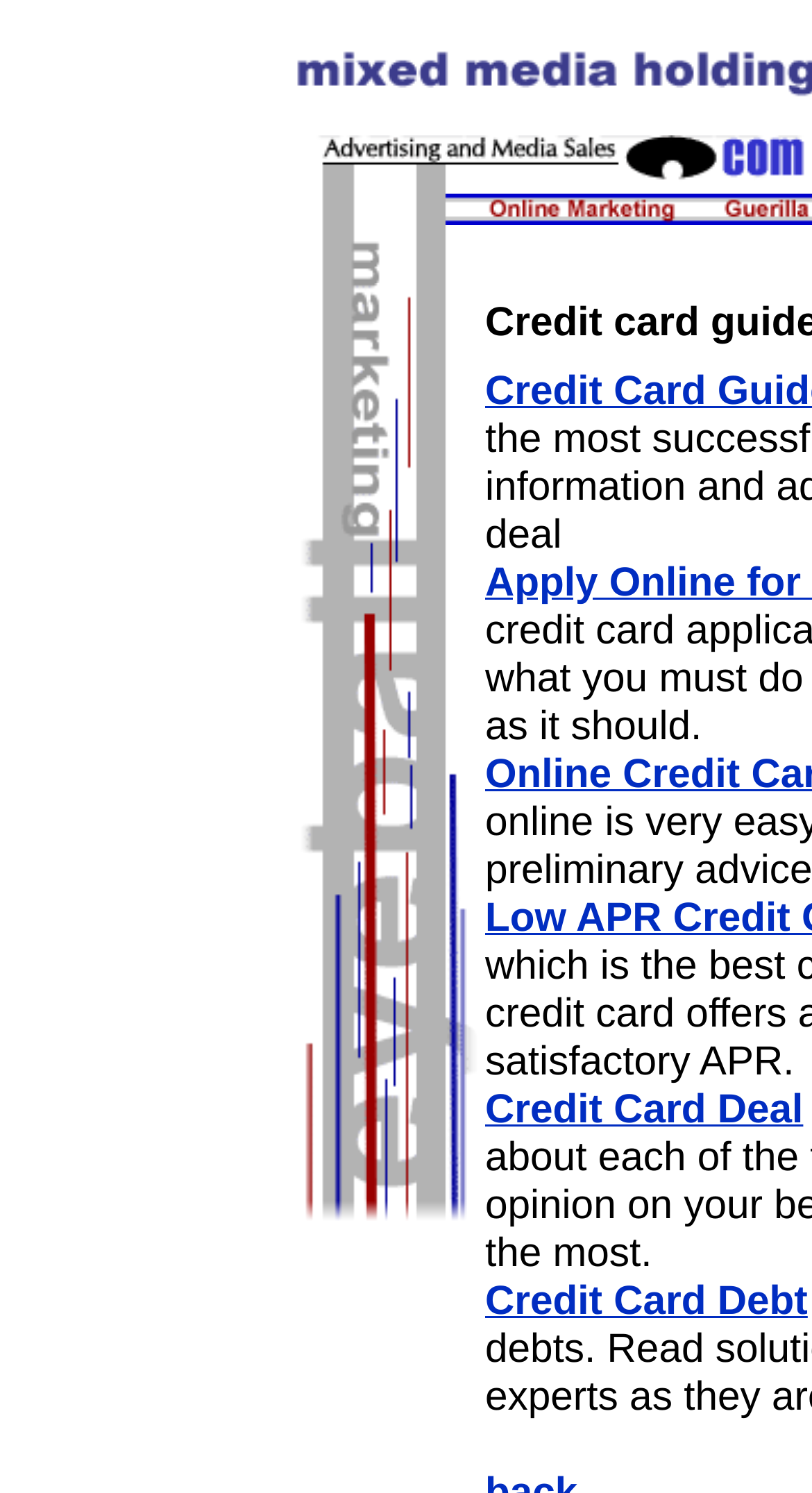Provide a single word or phrase to answer the given question: 
What is the purpose of the company?

Online Marketing